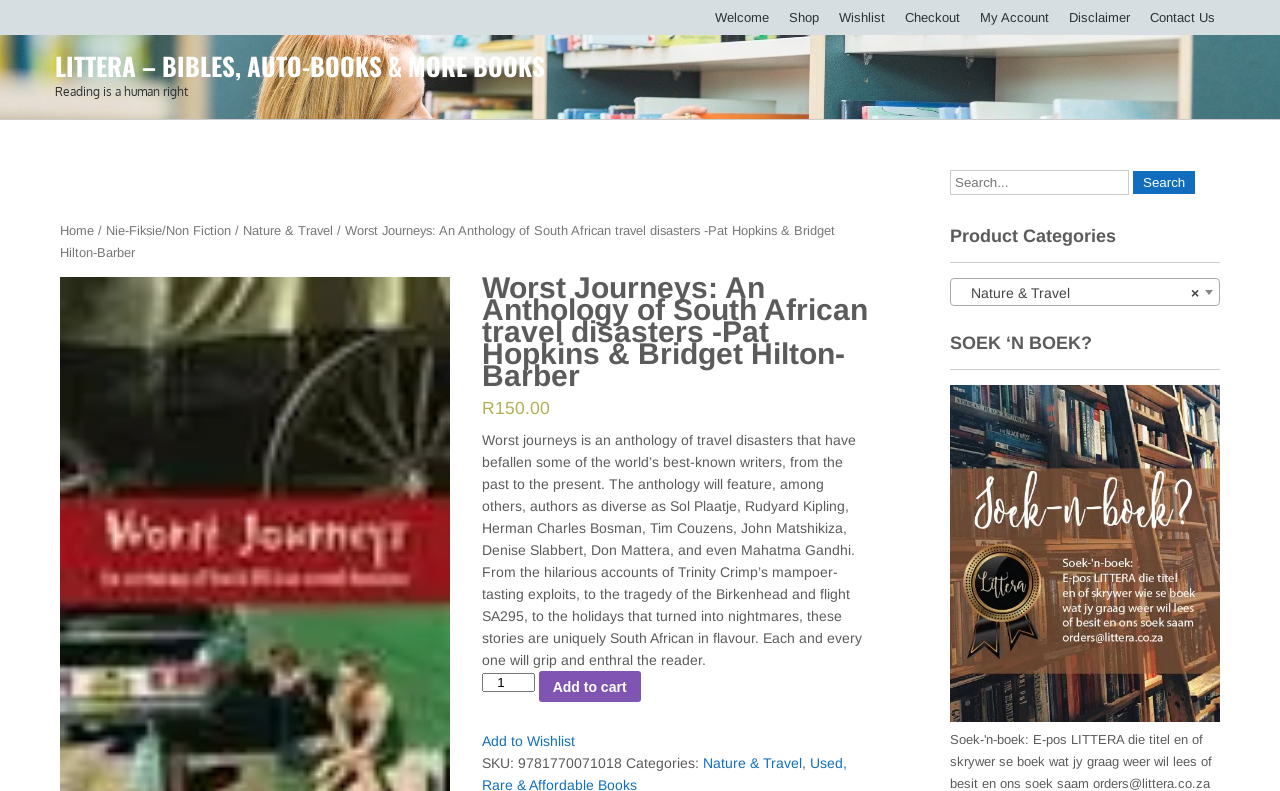Please find the bounding box for the UI element described by: "My Account".

[0.758, 0.0, 0.827, 0.044]